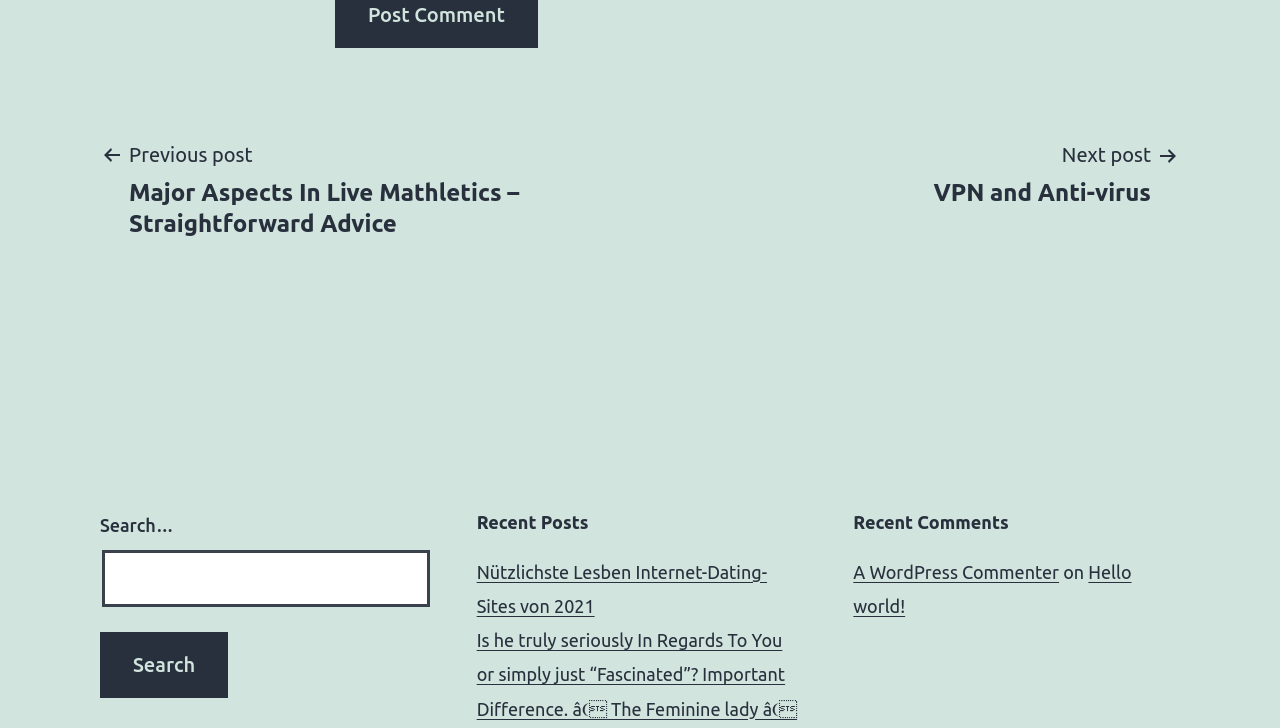Find and provide the bounding box coordinates for the UI element described here: "Next postVPN and Anti-virus". The coordinates should be given as four float numbers between 0 and 1: [left, top, right, bottom].

[0.707, 0.19, 0.922, 0.286]